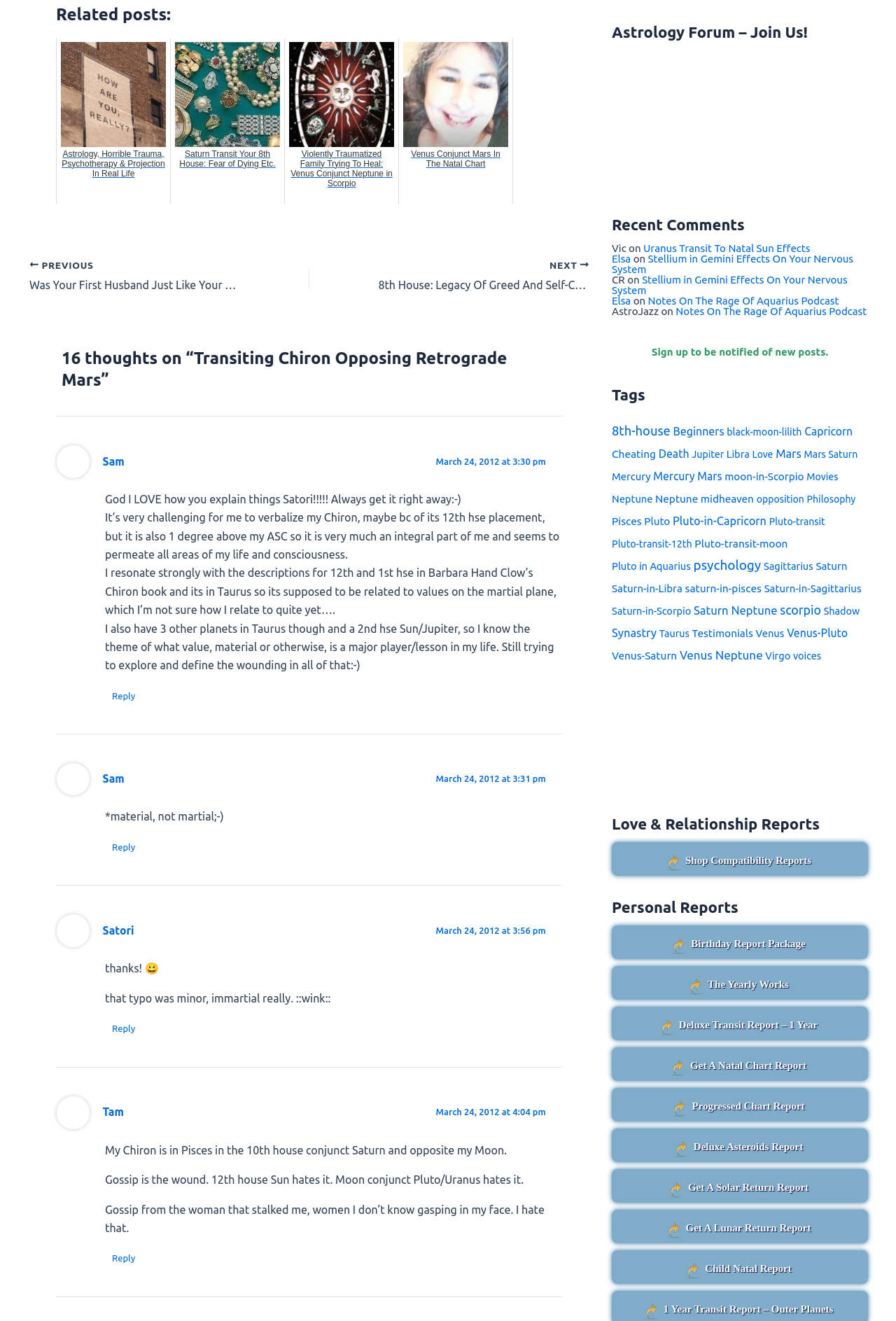Could you highlight the region that needs to be clicked to execute the instruction: "Reply to Sam's comment"?

[0.117, 0.519, 0.159, 0.534]